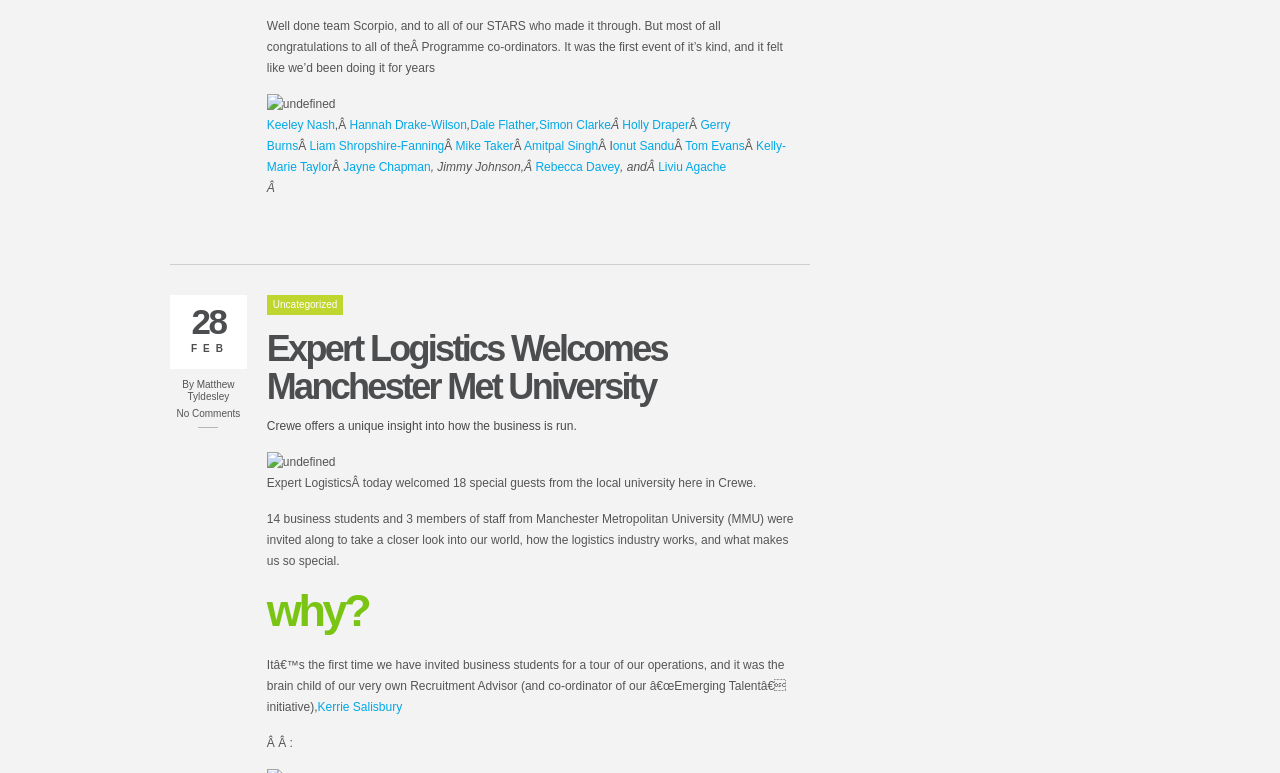Locate the bounding box of the UI element defined by this description: "Contact". The coordinates should be given as four float numbers between 0 and 1, formatted as [left, top, right, bottom].

None